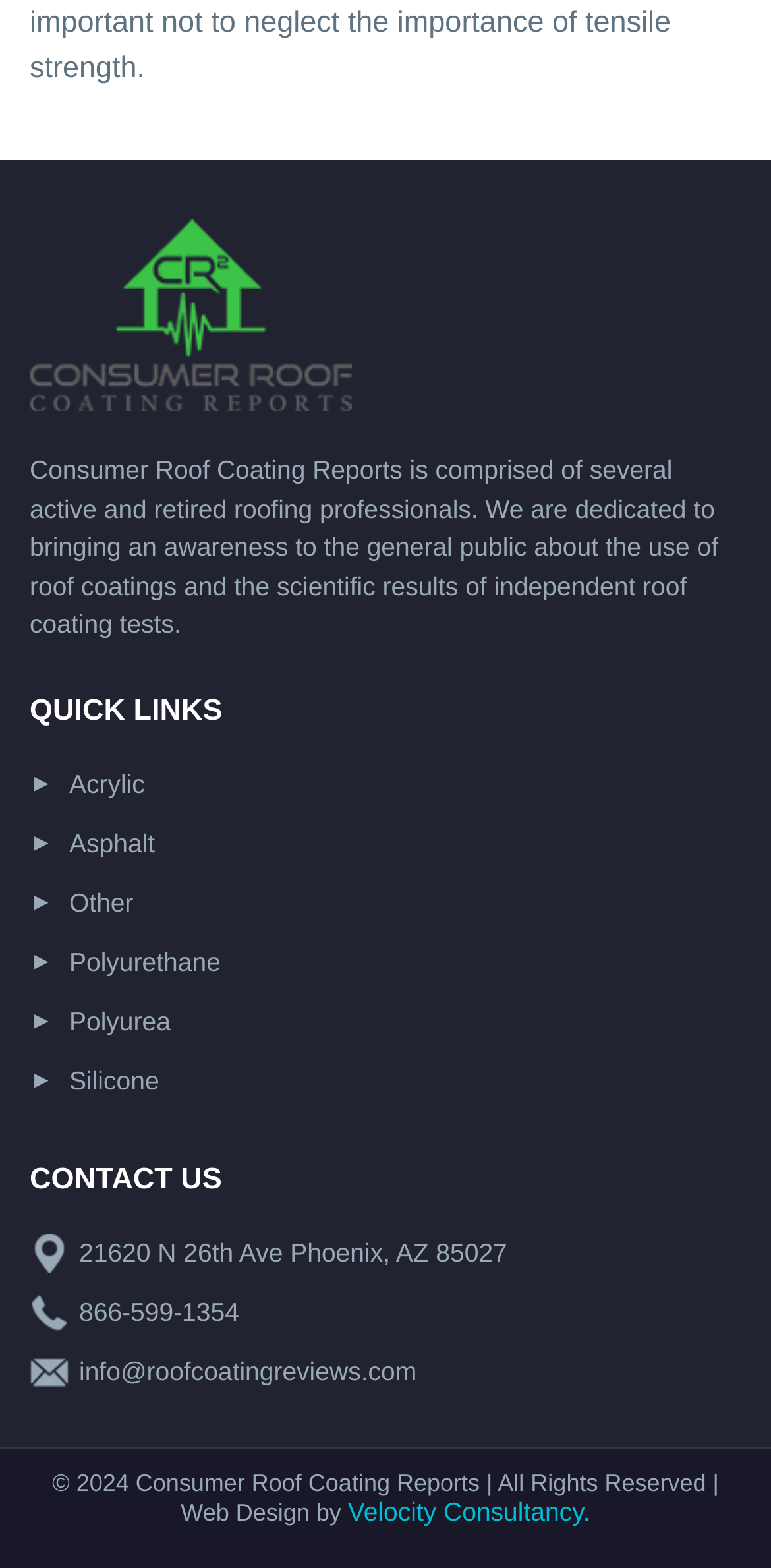Could you highlight the region that needs to be clicked to execute the instruction: "View December 2019"?

None